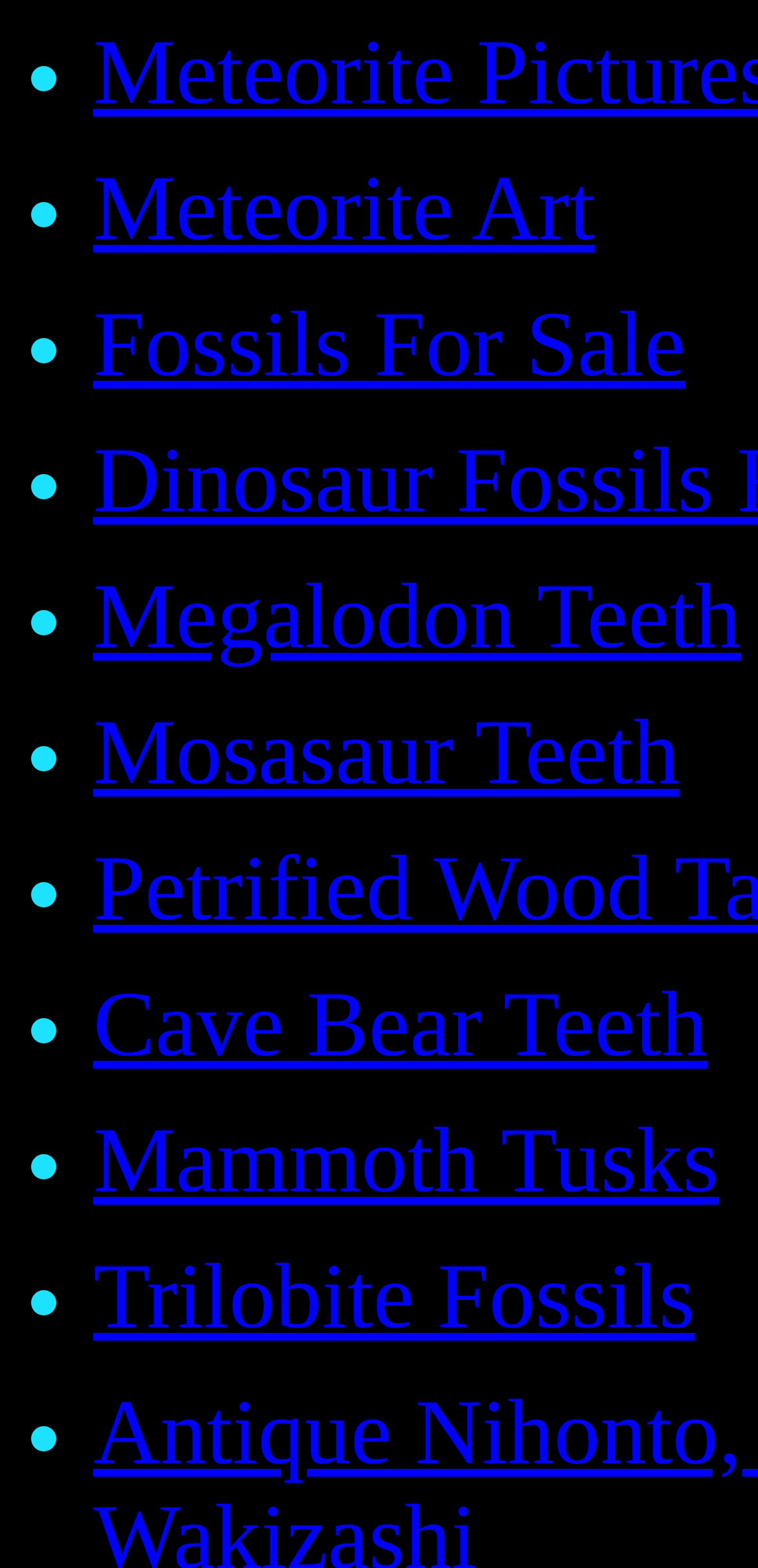Using the provided description: "Meteorite Art", find the bounding box coordinates of the corresponding UI element. The output should be four float numbers between 0 and 1, in the format [left, top, right, bottom].

[0.123, 0.102, 0.785, 0.166]